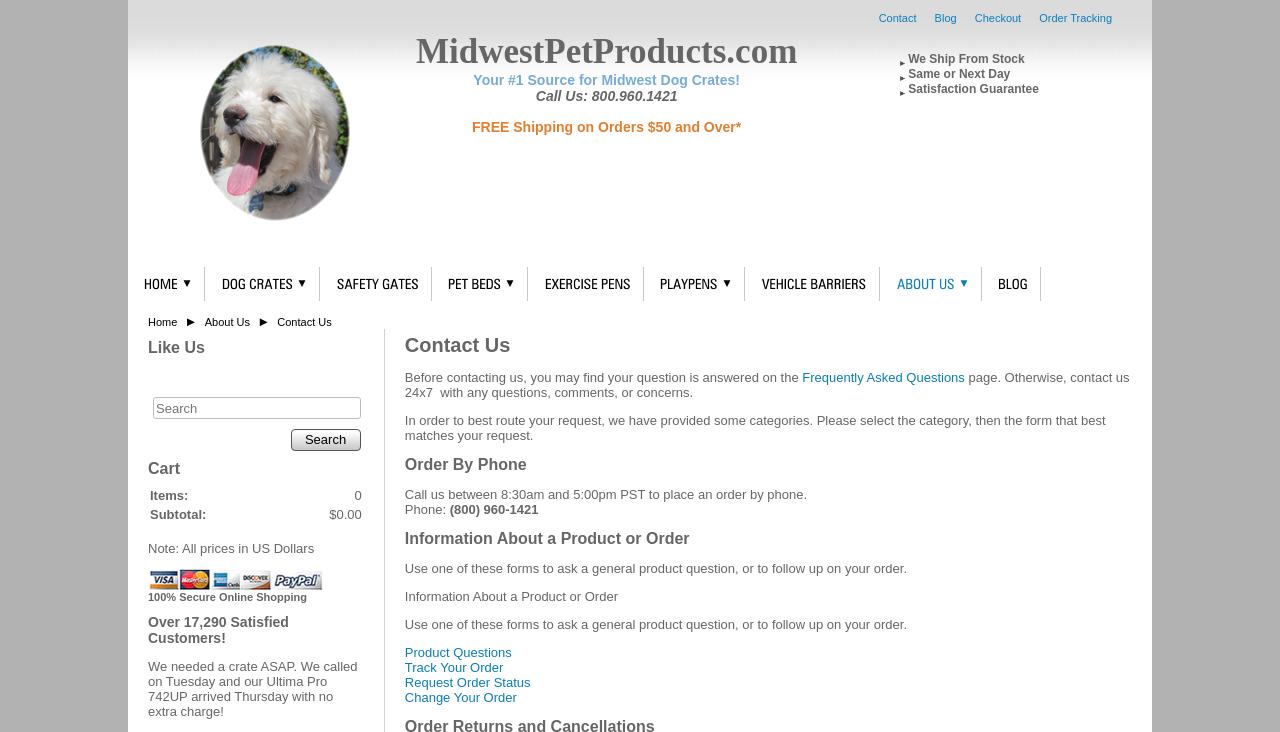Give a complete and precise description of the webpage's appearance.

The webpage is titled "Contact Us" and appears to be a contact page for an online pet product store called MidwestPetProducts.com. 

At the top of the page, there are five links: "Contact", "Blog", "Checkout", and "Order Tracking". Below these links, there is a table with a heading that describes the store's services, including free shipping on orders over $50, same or next-day shipping, and a satisfaction guarantee.

On the left side of the page, there is a menu with links to various sections of the website, including "Home", "Dog Crates", "Safety Gates", "Pet Beds", "Exercise Pens", "Playpens", "Vehicle Barriers", "About Us", and "Blog". Each link has an accompanying image.

In the center of the page, there is a search bar with a "Search" button. Below the search bar, there is a section with headings "Like Us", "Cart", and "Over 17,290 Satisfied Customers!". The "Cart" section displays the number of items in the cart and the subtotal.

Further down the page, there is a section with a heading "Contact Us" that provides information on how to contact the store, including a phone number and links to forms for asking product questions or tracking orders. There is also a section with a heading "Order By Phone" that provides information on how to place an order by phone.